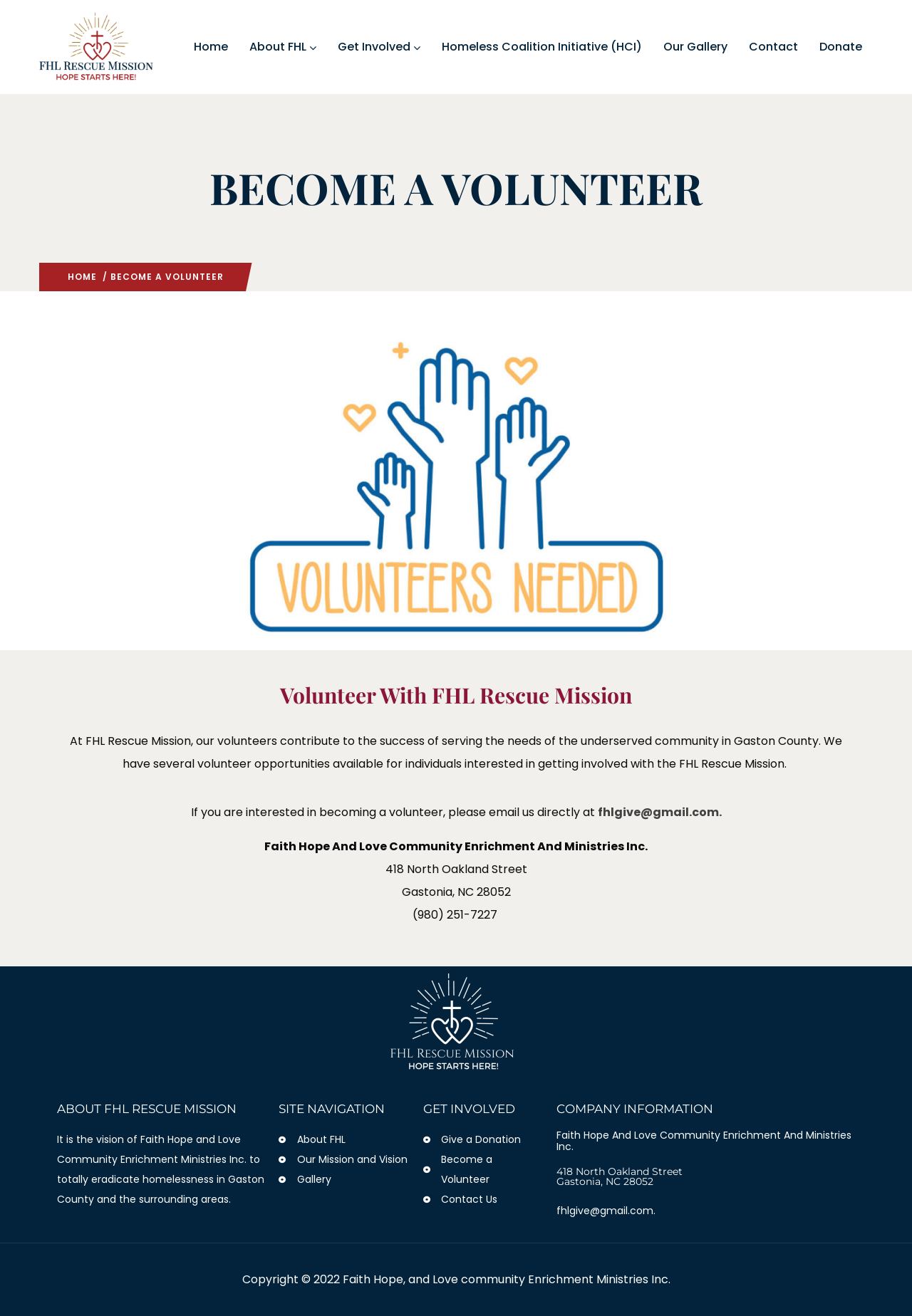What is the address of FHL Rescue Mission? From the image, respond with a single word or brief phrase.

418 North Oakland Street